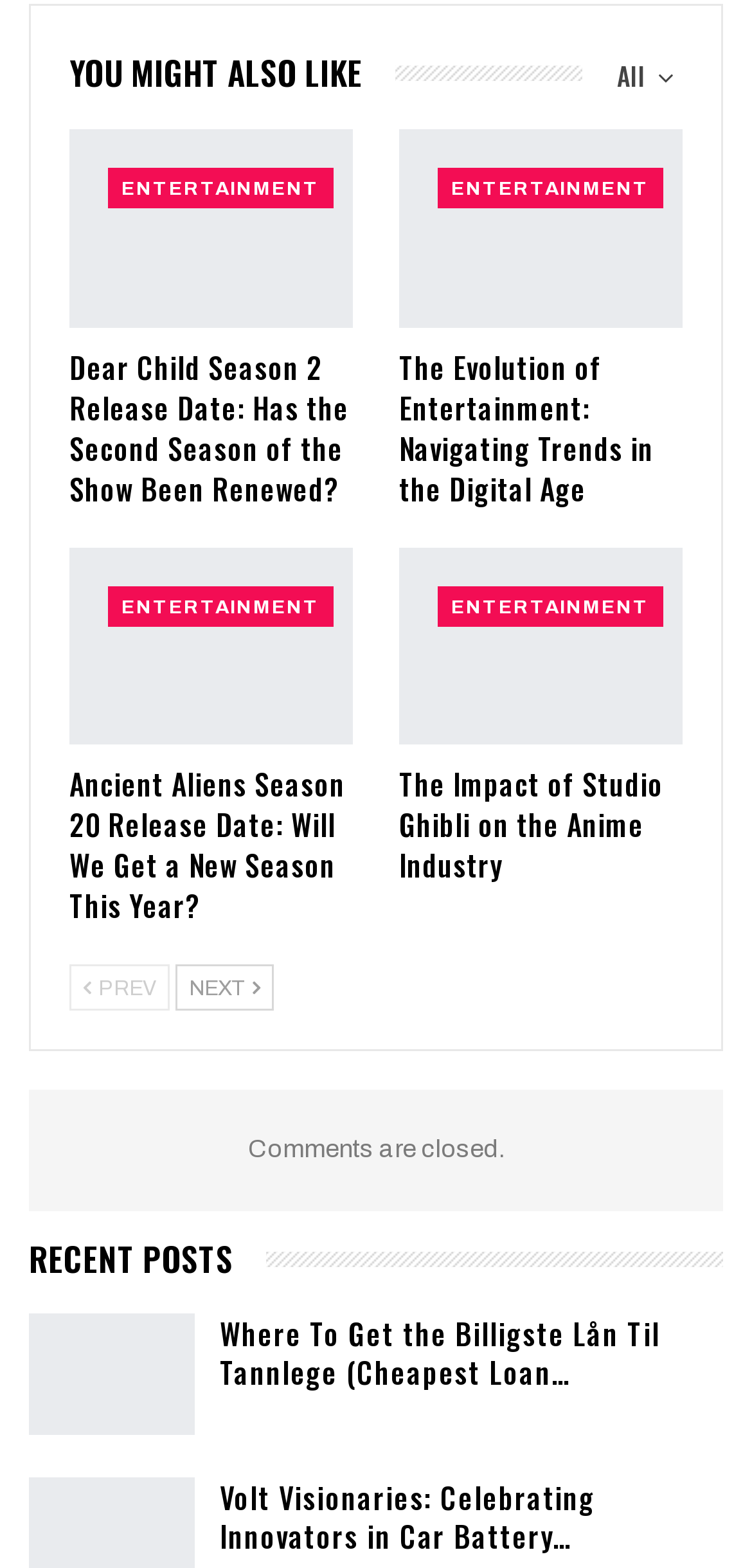Locate the bounding box coordinates of the region to be clicked to comply with the following instruction: "View Rob Allen's profile". The coordinates must be four float numbers between 0 and 1, in the form [left, top, right, bottom].

None